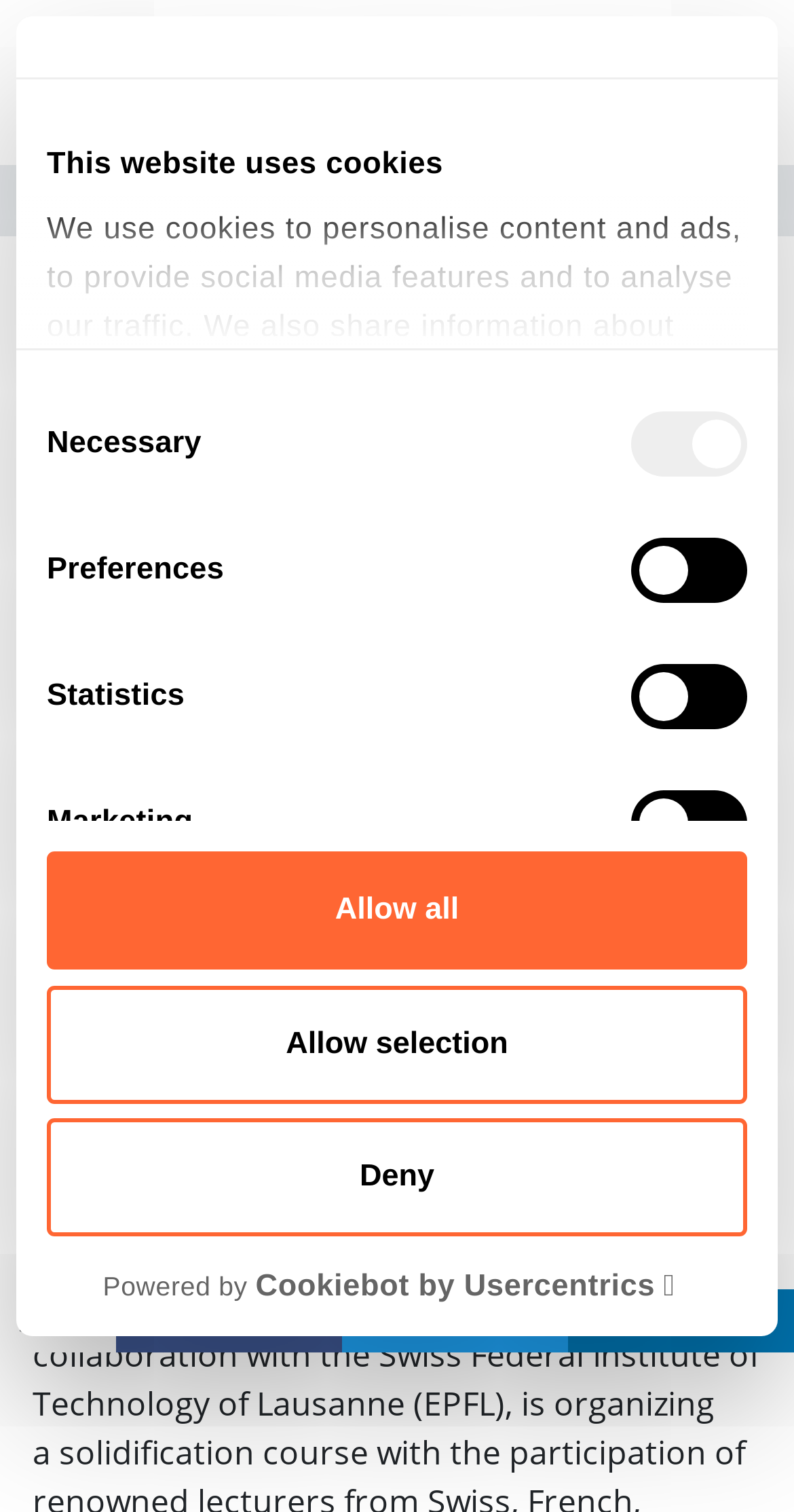Reply to the question with a brief word or phrase: How many buttons are available in the top-right corner?

3